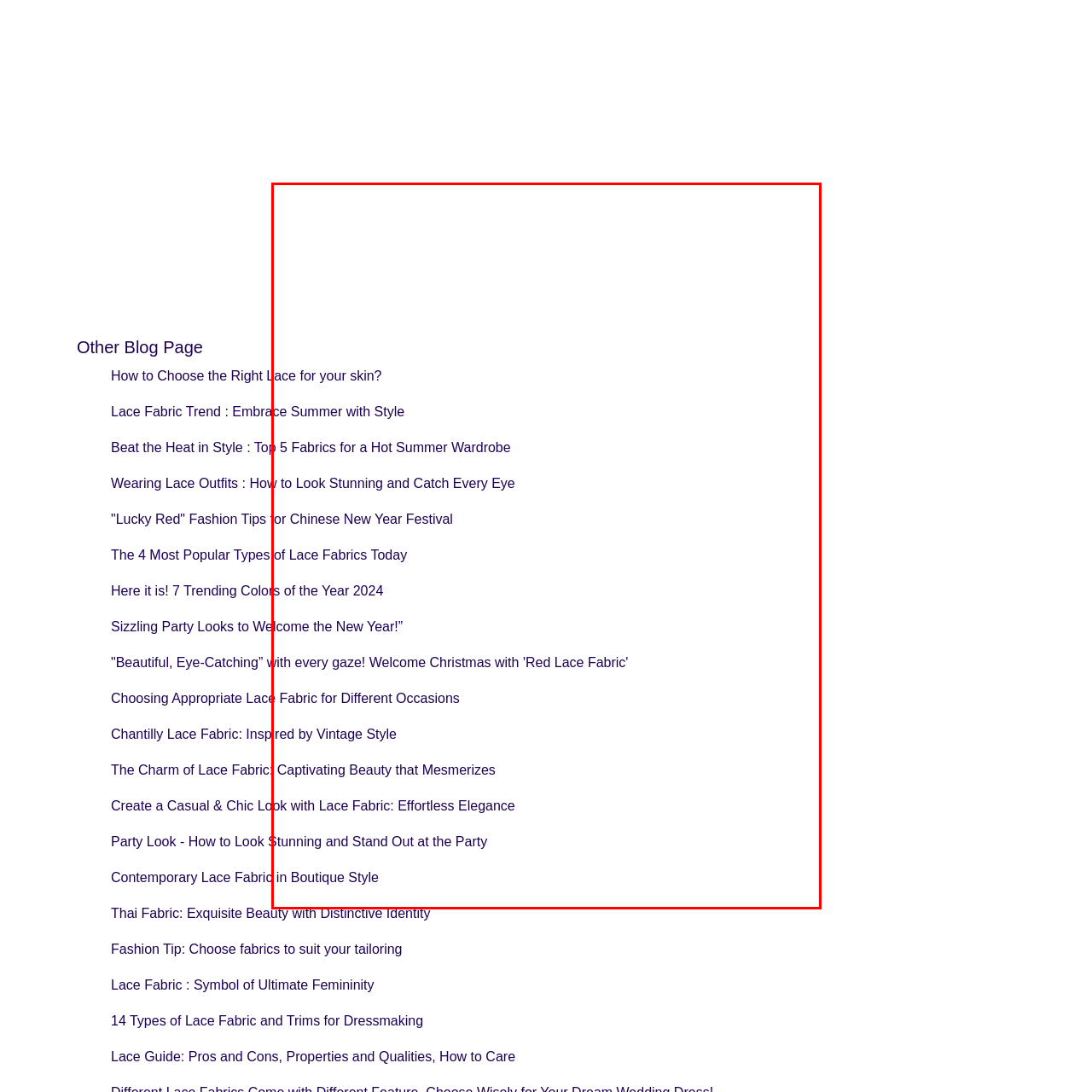What does the fabric add to creations?
View the image highlighted by the red bounding box and provide your answer in a single word or a brief phrase.

Elegance and sophistication